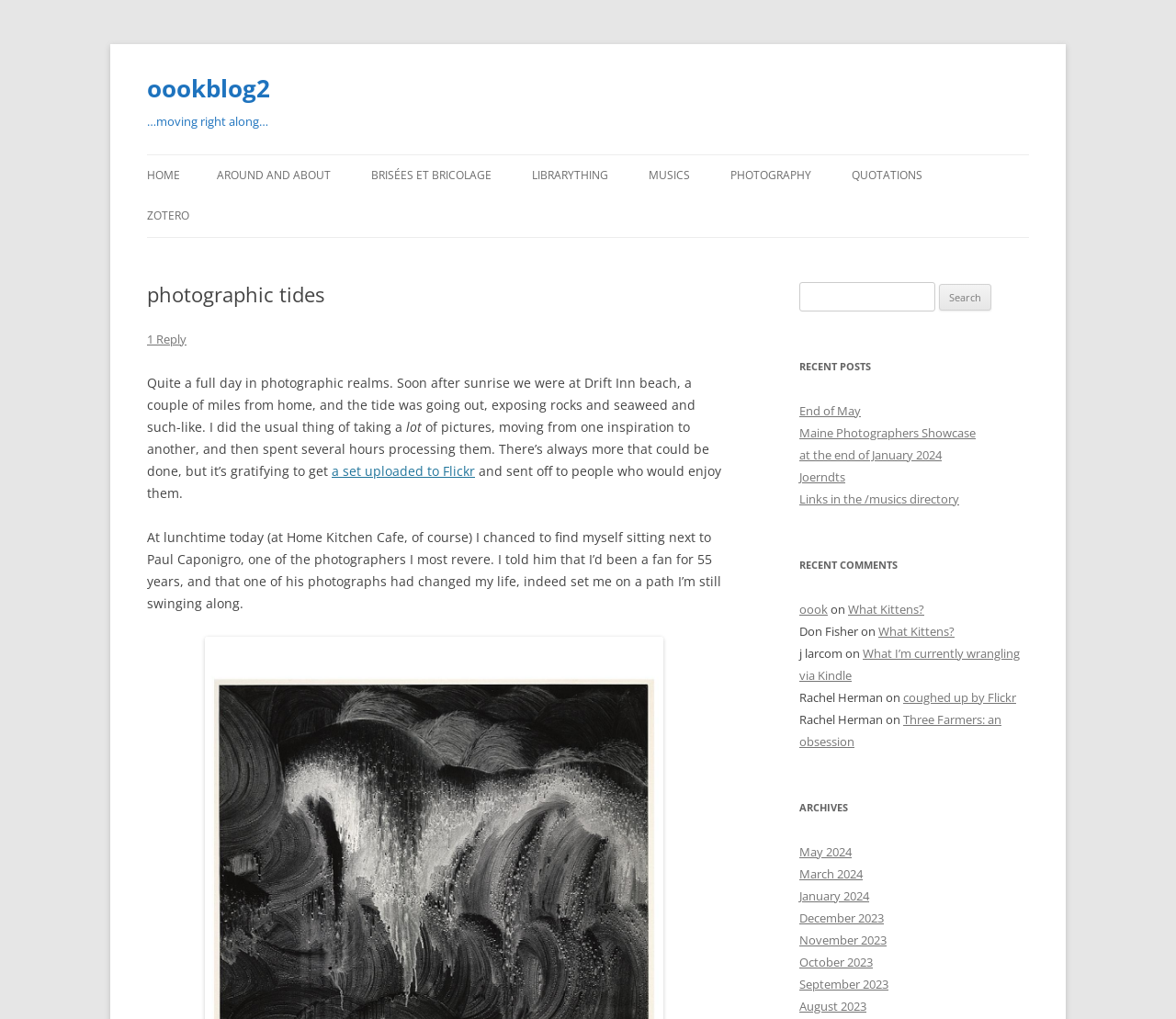Locate the bounding box coordinates of the clickable element to fulfill the following instruction: "Call the security company". Provide the coordinates as four float numbers between 0 and 1 in the format [left, top, right, bottom].

None